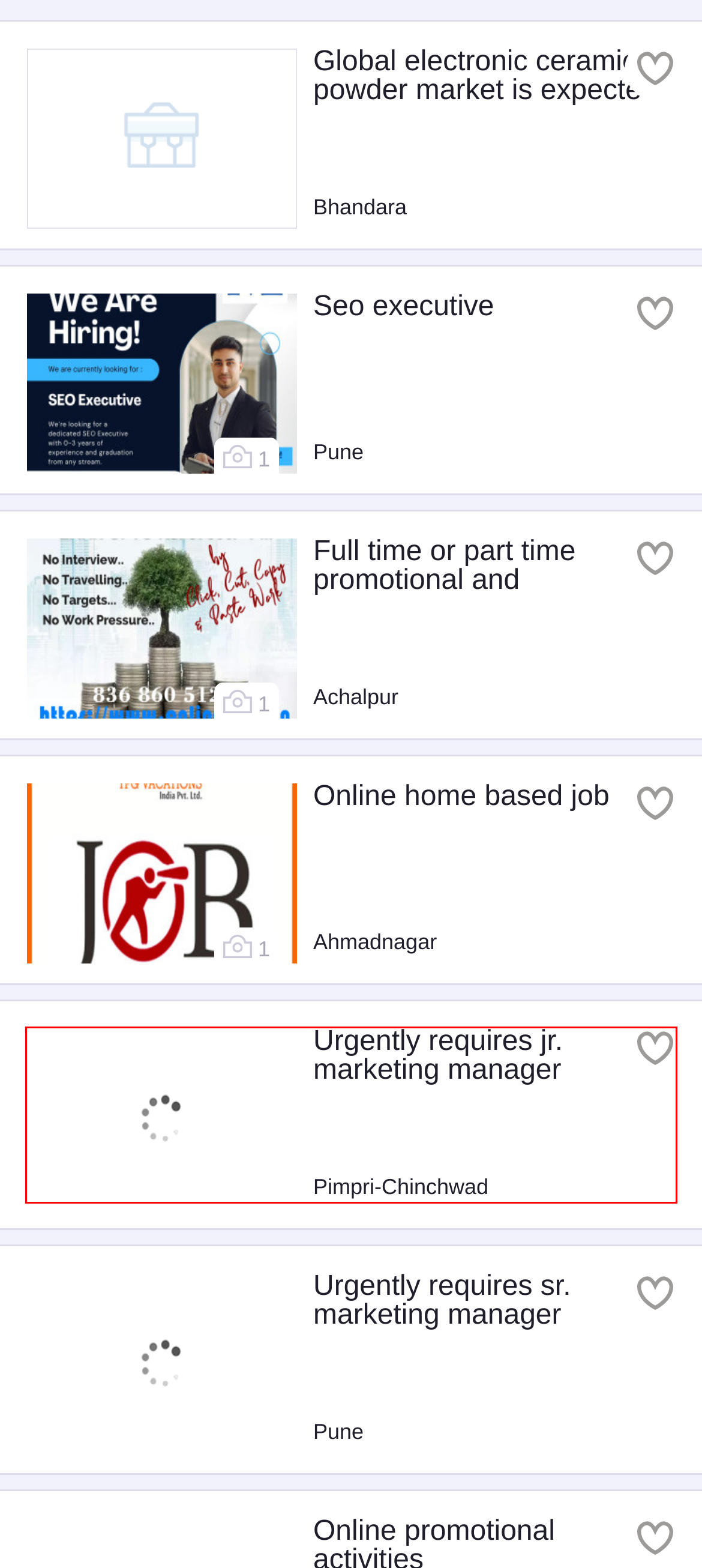Provided is a screenshot of a webpage with a red bounding box around an element. Select the most accurate webpage description for the page that appears after clicking the highlighted element. Here are the candidates:
A. Business platform for everyone. Earn extra income., Nashik - Doplim - 457332
B. Full Time or part time promotional and advertising, Achalpur - Doplim - 474167
C. Lead Generation - Best Lead Generation company for, Bhadravati - Doplim - 455411
D. Global Electronic Ceramic Powder Market is expecte, Bhandara - Doplim - 540763
E. ONLINE HOME BASED JOB, Ahmadnagar - Doplim - 464632
F. Urgently requires Sr. marketing manager, Pune - Doplim - 460504
G. SEO Executive, Pune - Doplim - 496510
H. Urgently requires jr. marketing manager, Pimpri-Chinchwad - Doplim - 460738

H